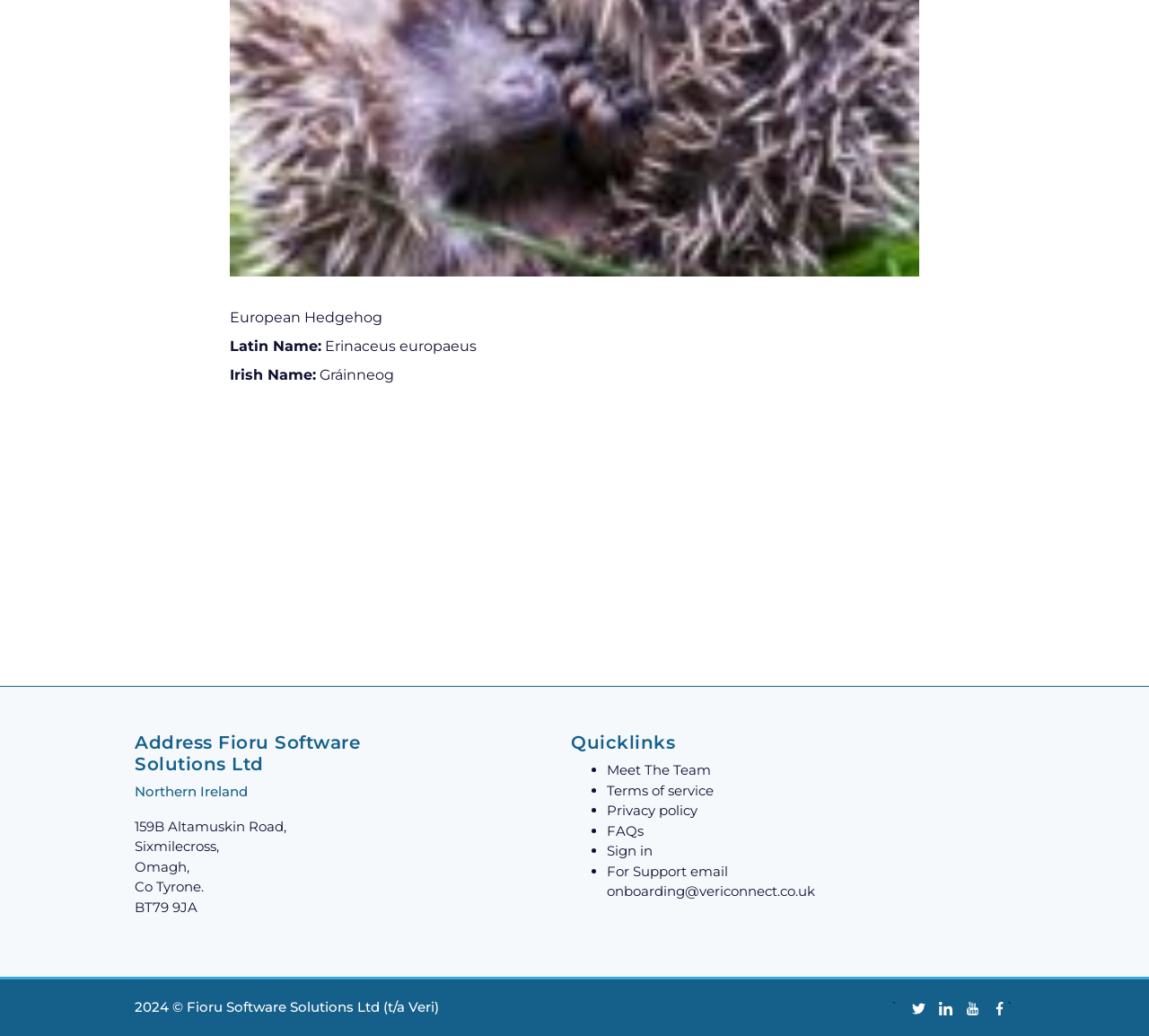Kindly determine the bounding box coordinates for the area that needs to be clicked to execute this instruction: "Click on Sign in".

[0.528, 0.813, 0.568, 0.83]